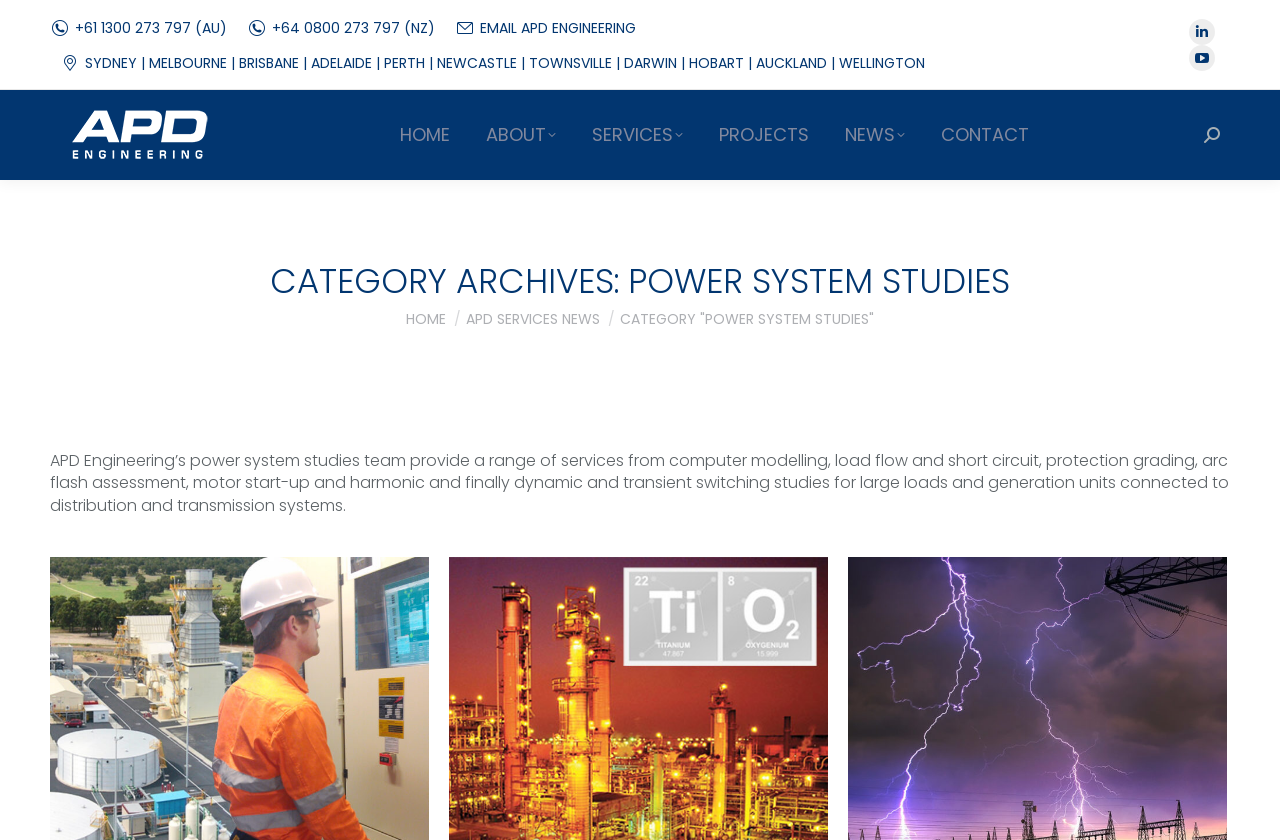Show the bounding box coordinates for the HTML element described as: "Projects".

[0.559, 0.129, 0.635, 0.193]